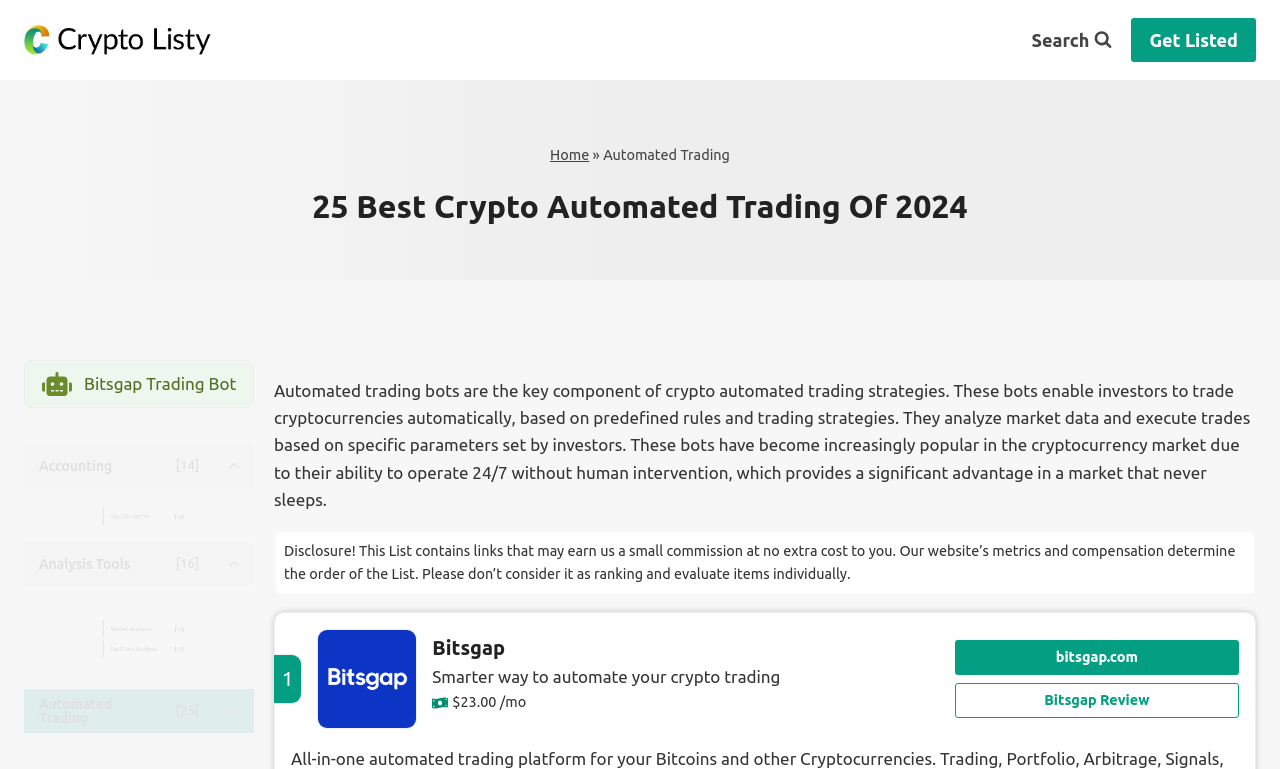Can you determine the bounding box coordinates of the area that needs to be clicked to fulfill the following instruction: "Read Bitsgap review"?

[0.746, 0.888, 0.968, 0.933]